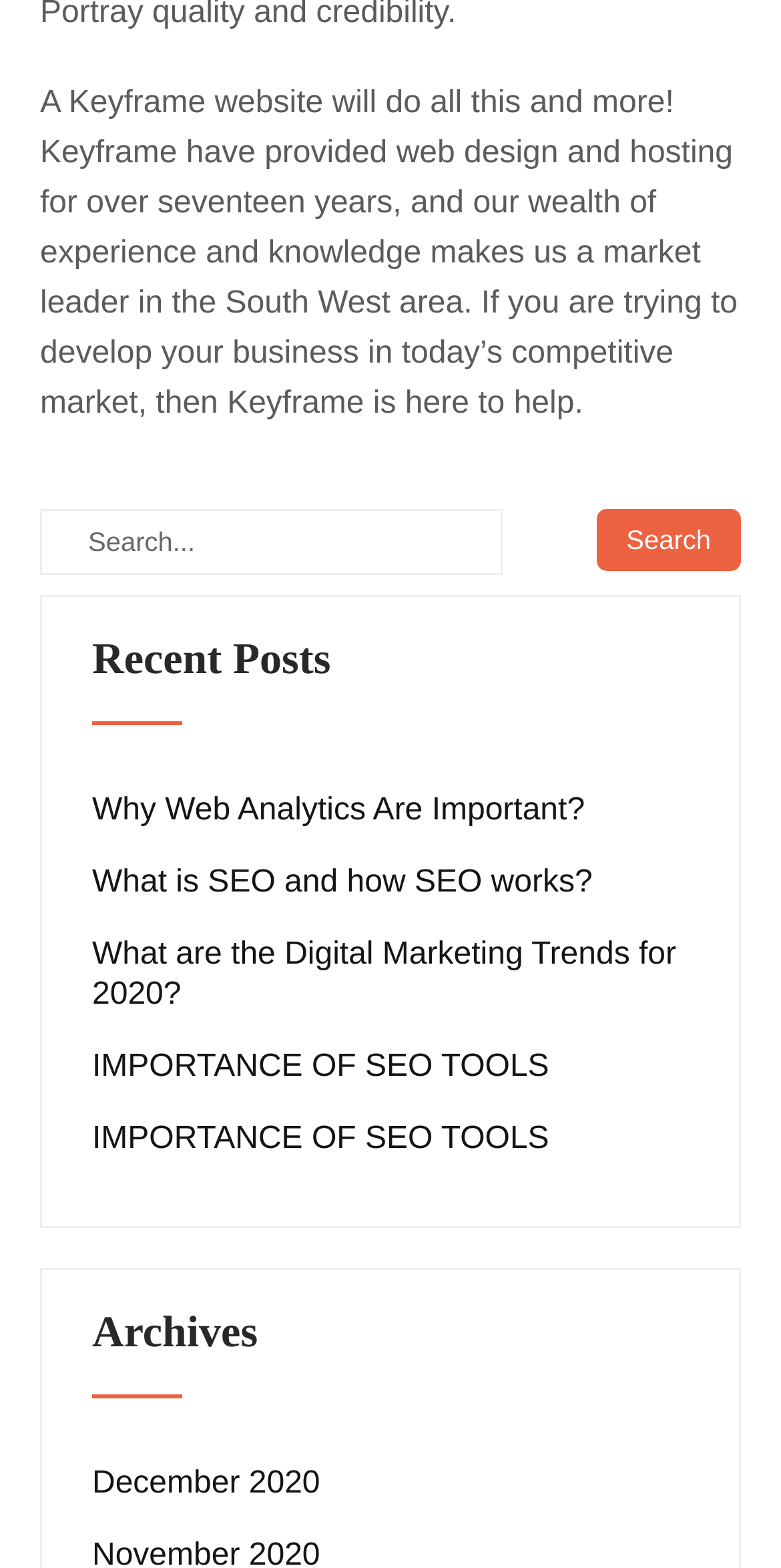Please provide the bounding box coordinates for the element that needs to be clicked to perform the following instruction: "view Archives". The coordinates should be given as four float numbers between 0 and 1, i.e., [left, top, right, bottom].

[0.051, 0.808, 0.949, 0.923]